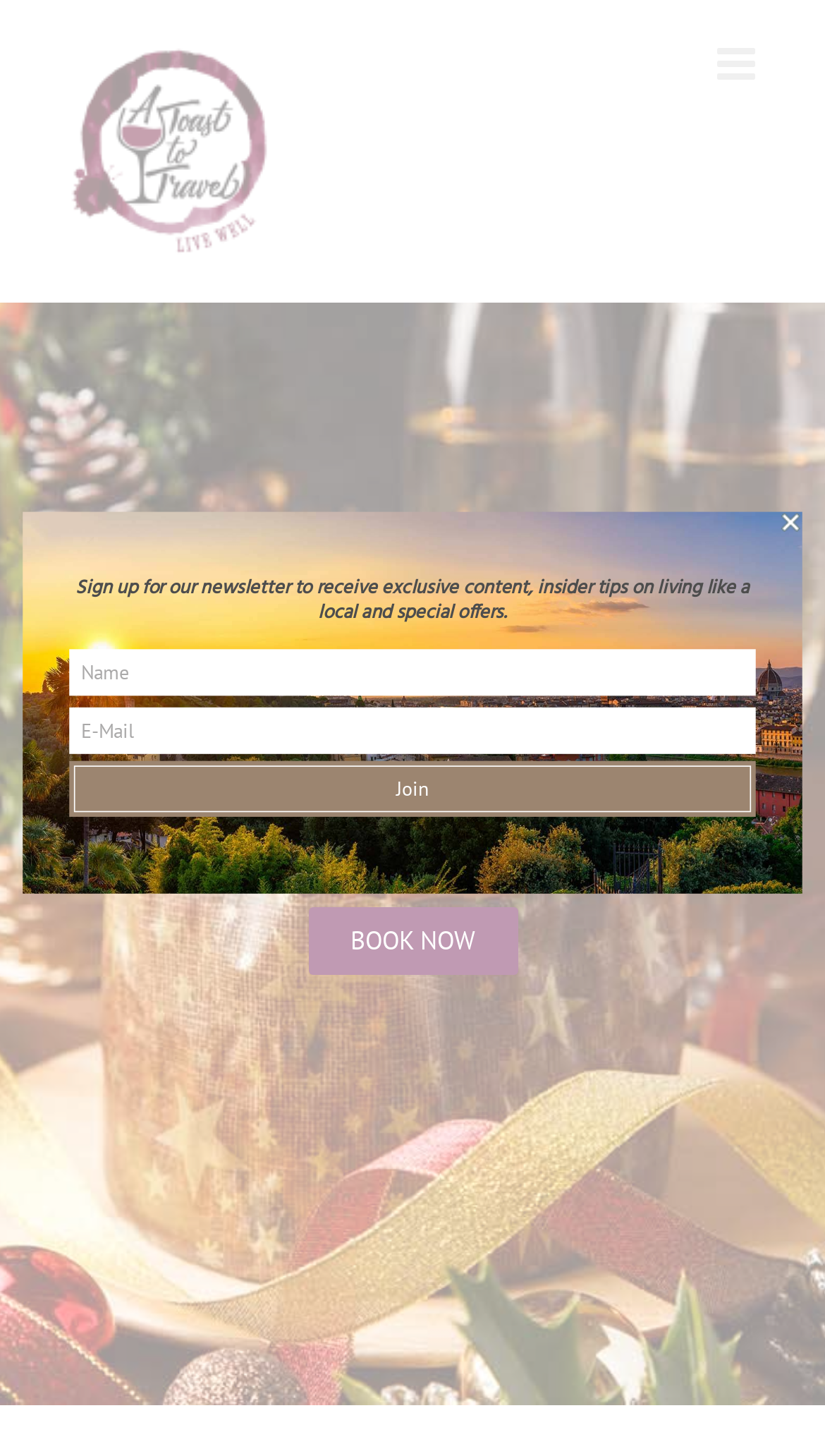Using the description: "Book Now", identify the bounding box of the corresponding UI element in the screenshot.

[0.373, 0.623, 0.627, 0.67]